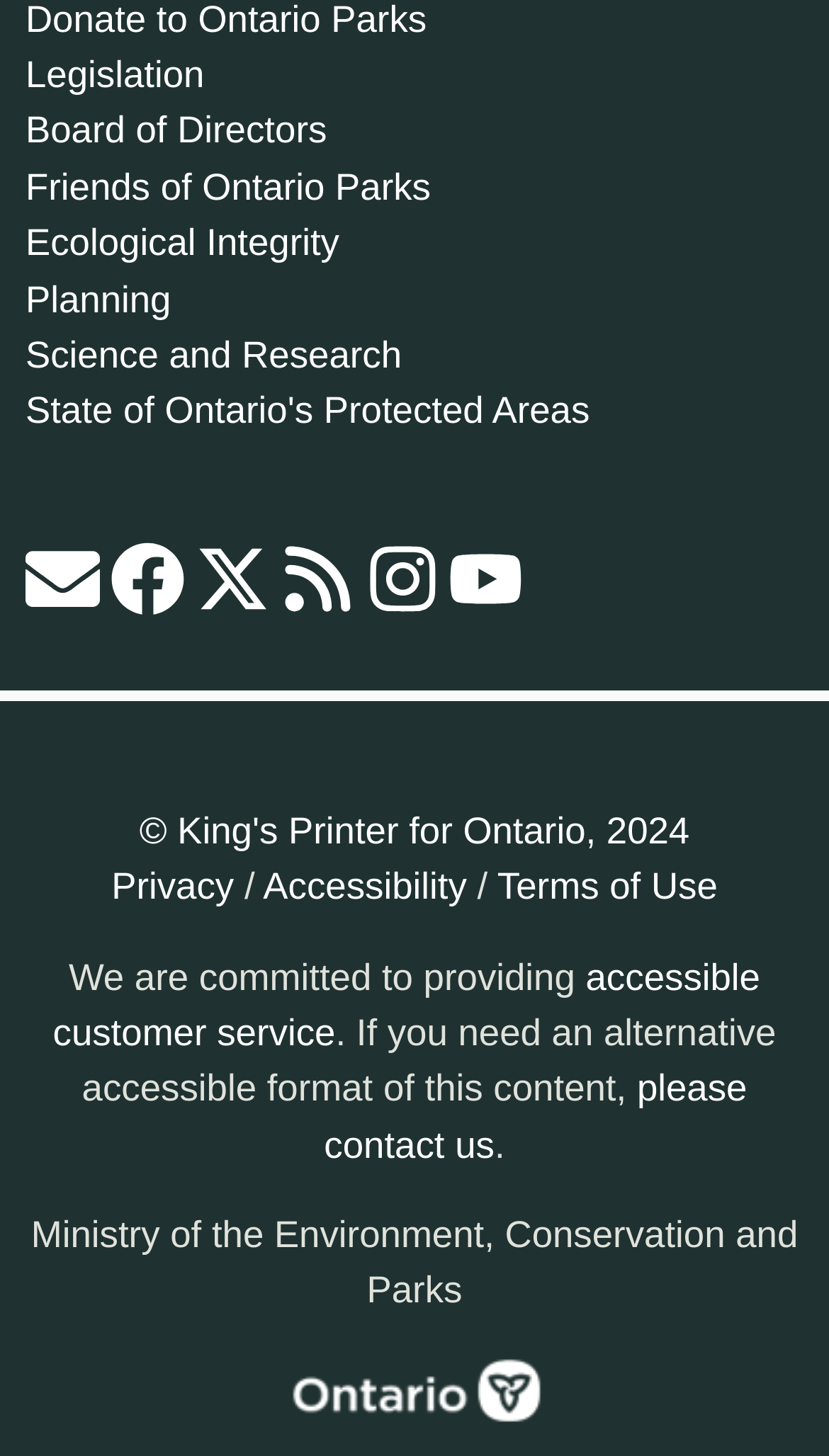Using the element description: "Home", determine the bounding box coordinates for the specified UI element. The coordinates should be four float numbers between 0 and 1, [left, top, right, bottom].

None